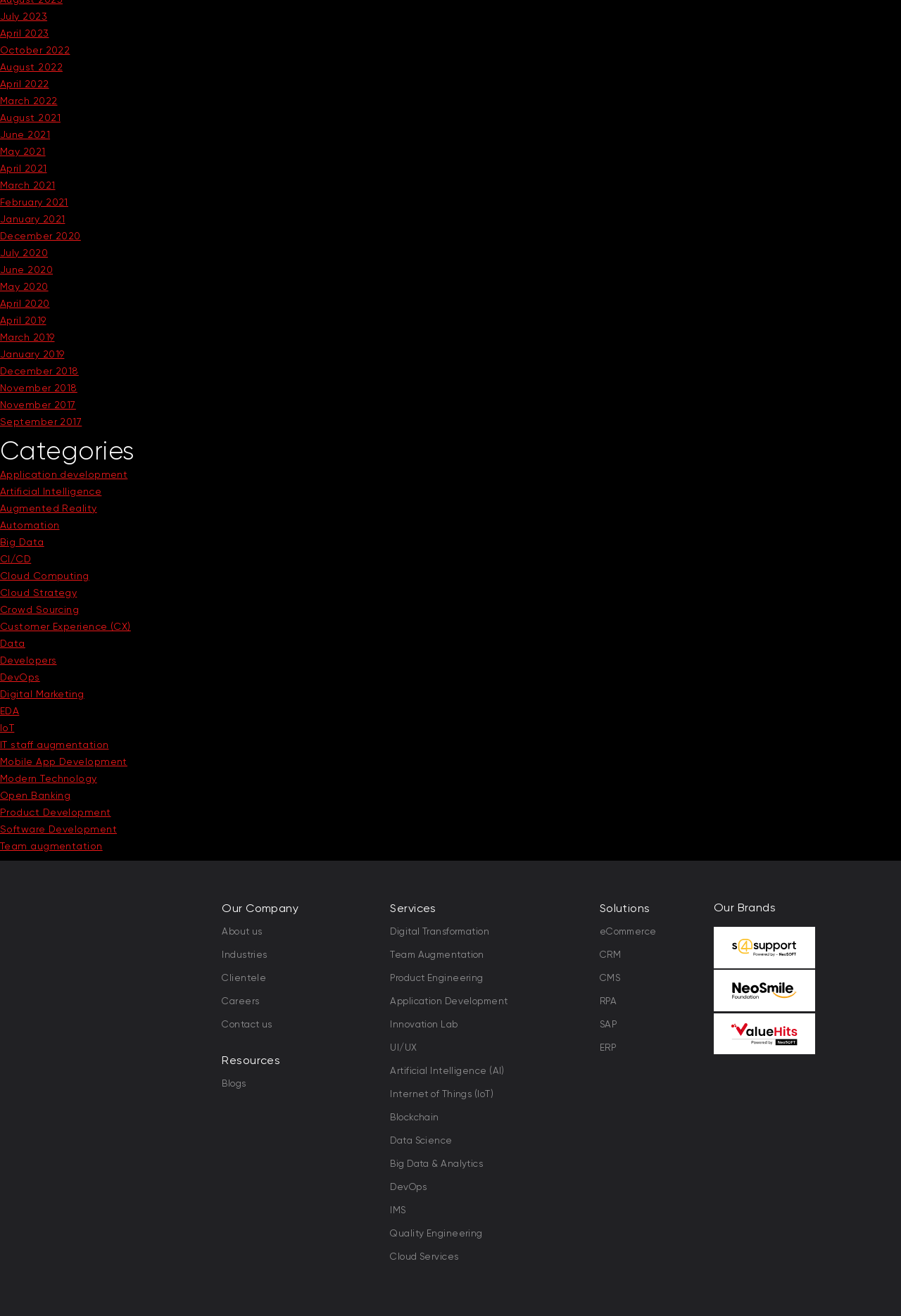Find the bounding box coordinates for the element described here: "title="Back to ALBATES.COM"".

None